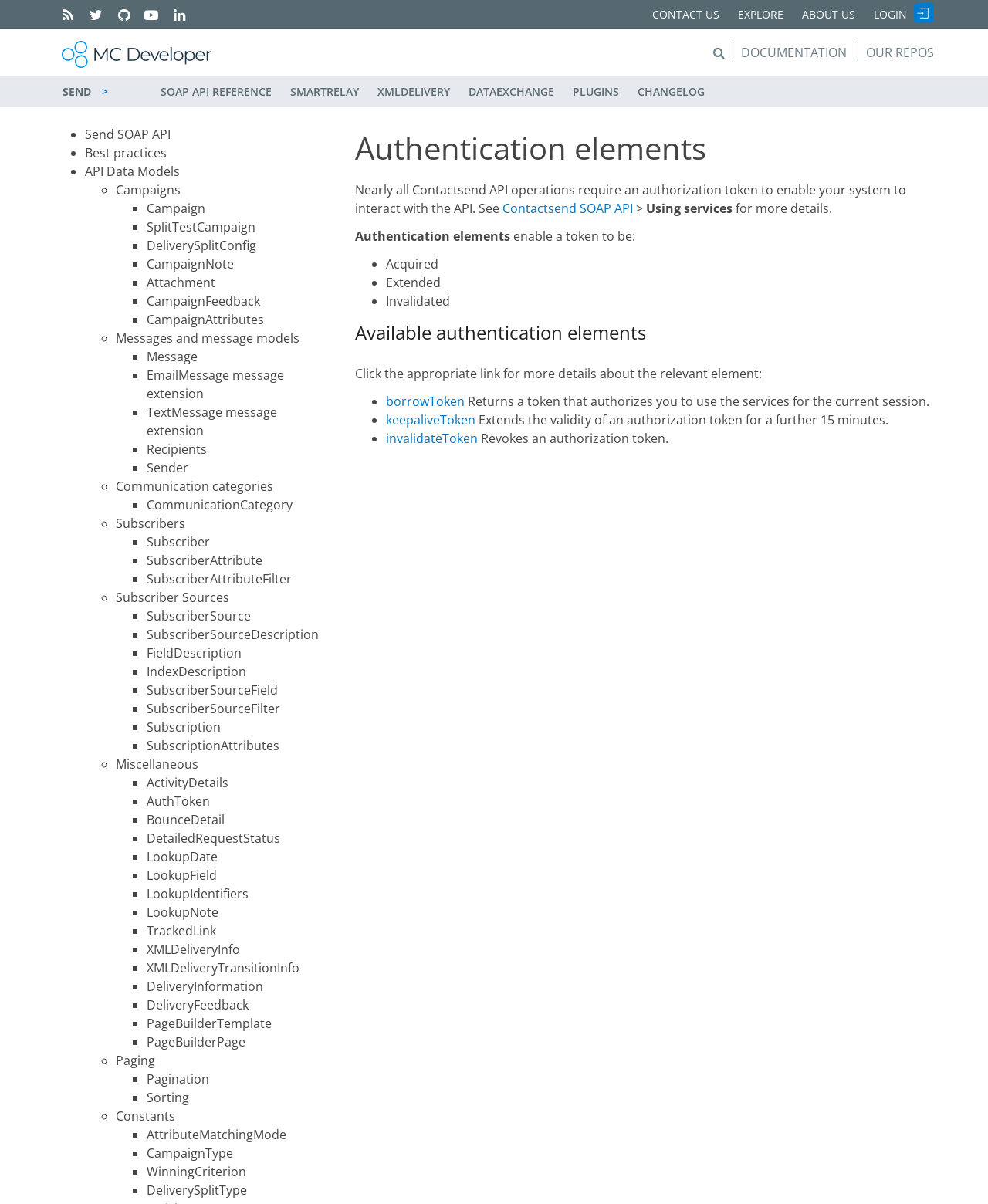Using the provided element description "DeliveryFeedback", determine the bounding box coordinates of the UI element.

[0.148, 0.828, 0.252, 0.842]